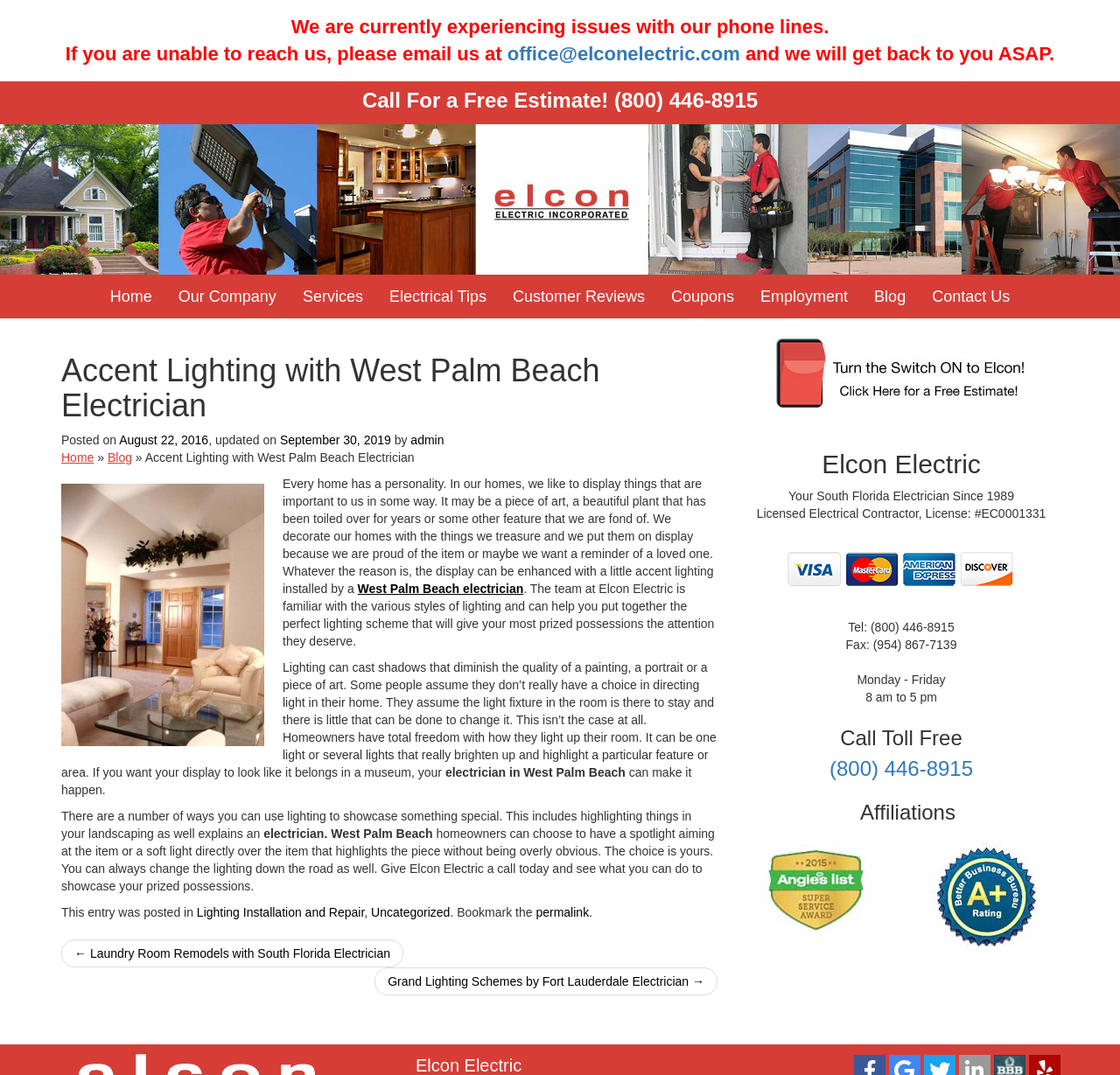Use a single word or phrase to answer the question: 
What is the license number of the electrical contractor?

#EC0001331